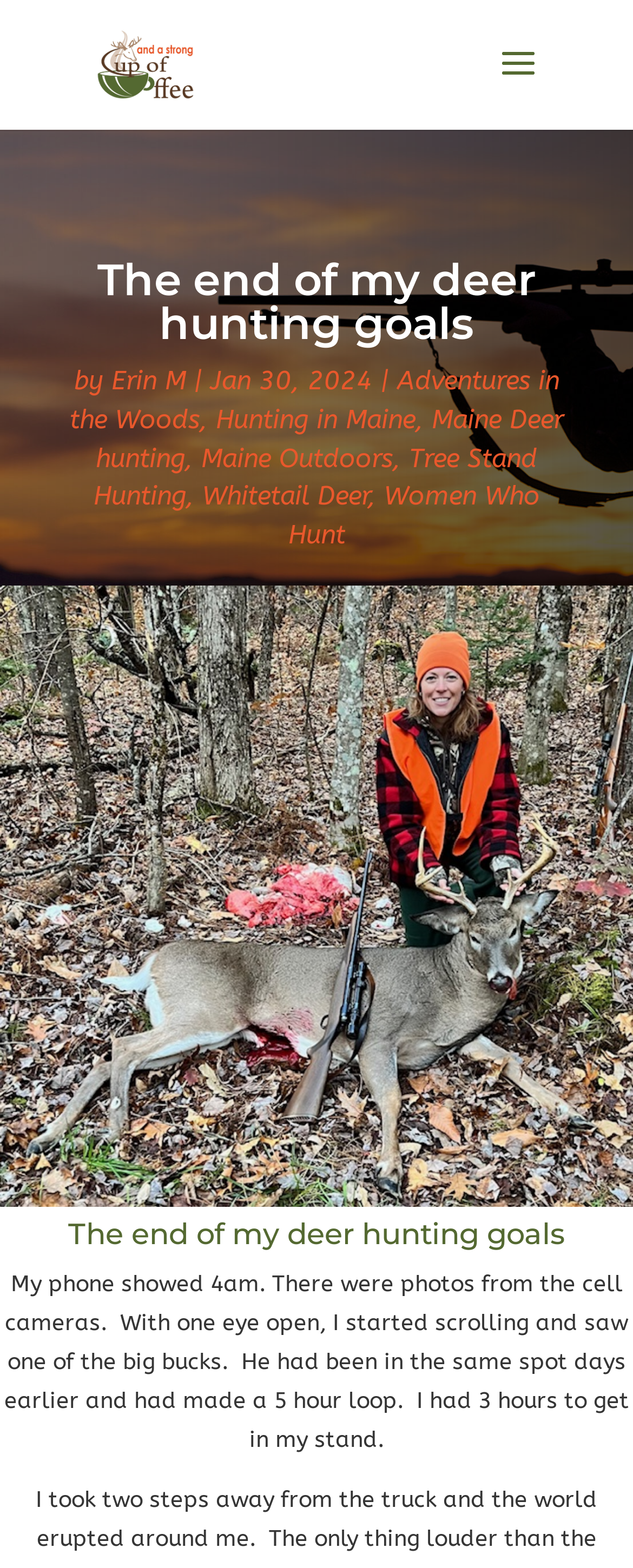Locate the headline of the webpage and generate its content.

The end of my deer hunting goals